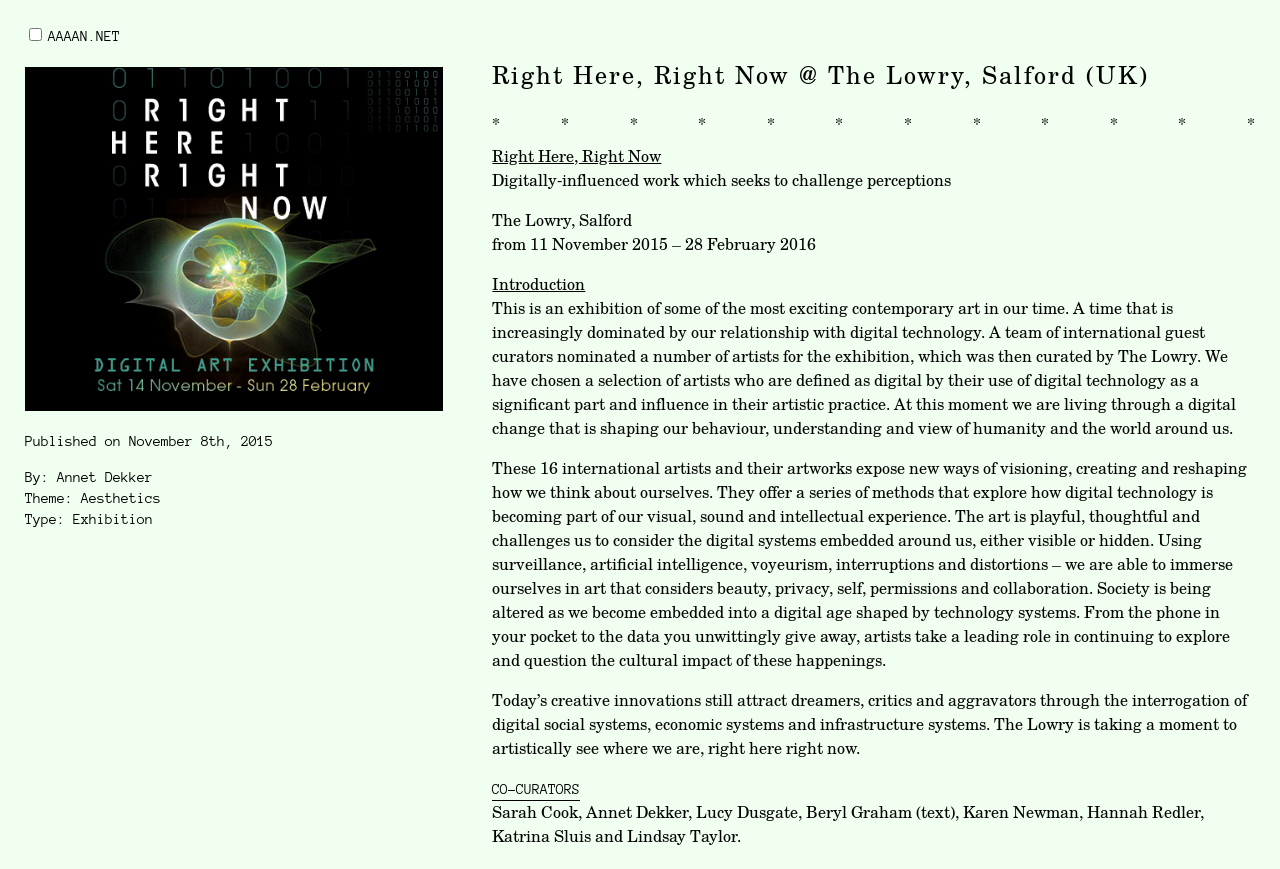Please determine the bounding box coordinates for the UI element described as: "Right Here, Right Now".

[0.385, 0.166, 0.517, 0.194]